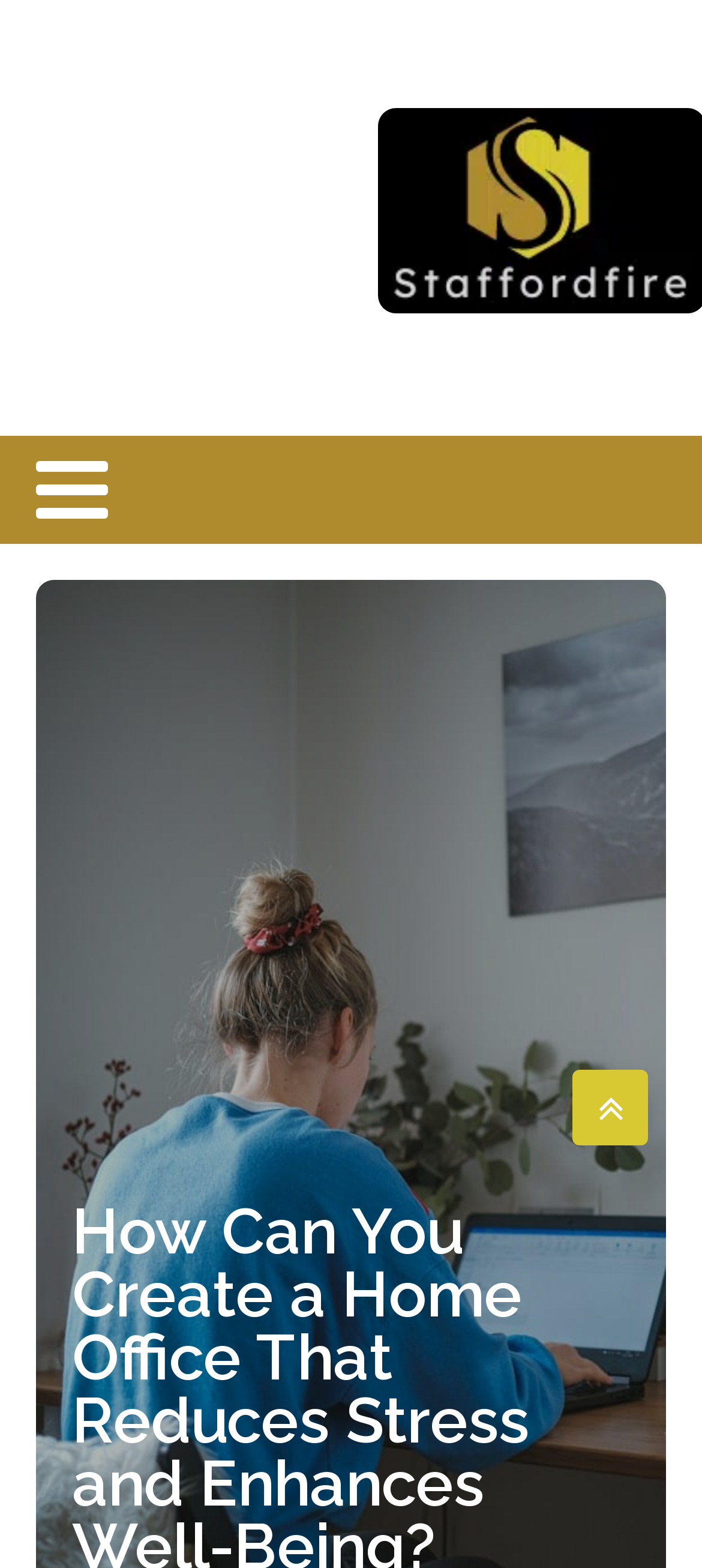Generate the title text from the webpage.

How Can You Create a Home Office That Reduces Stress and Enhances Well-Being?